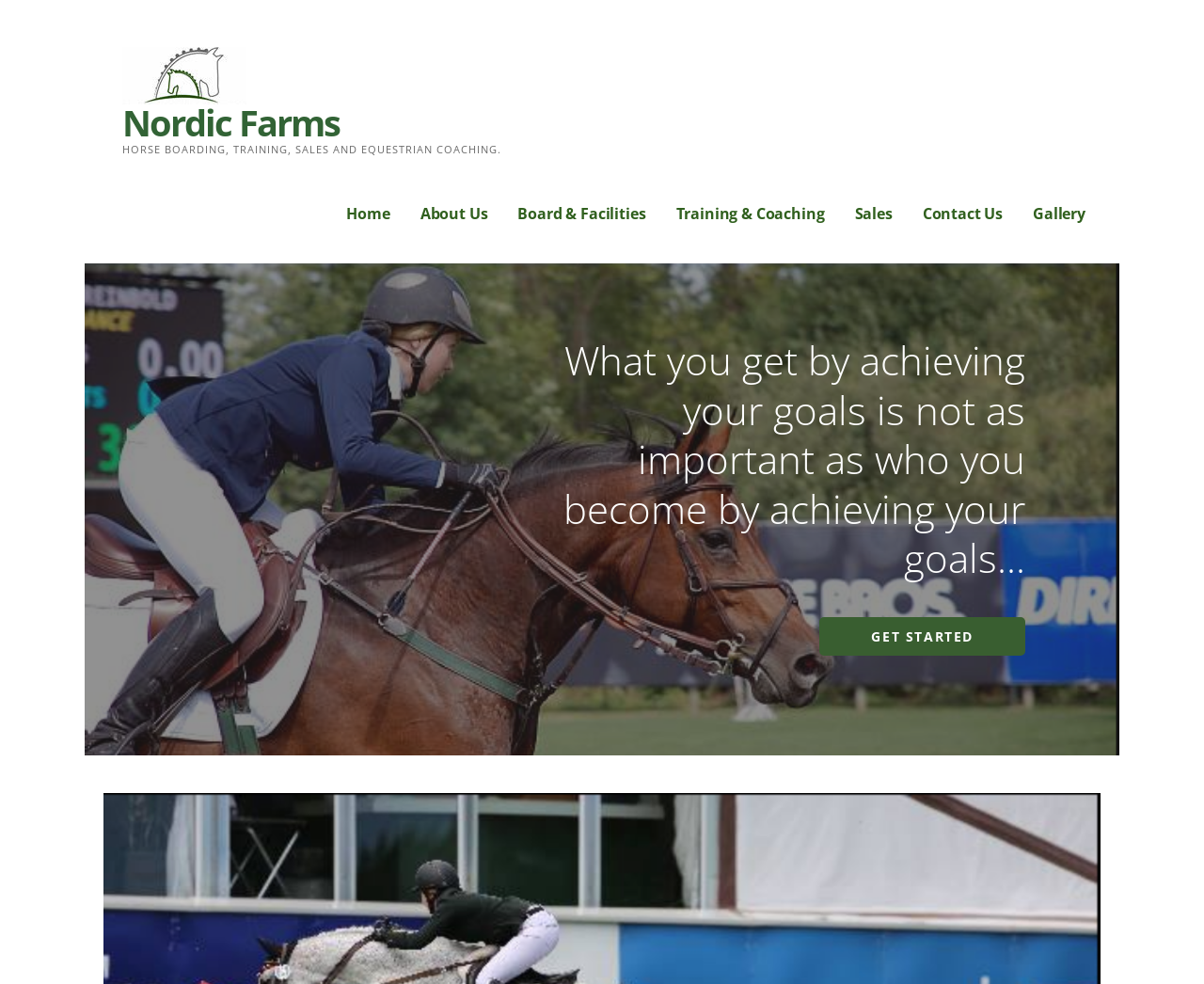Given the content of the image, can you provide a detailed answer to the question?
What is the name of the farm?

The name of the farm can be inferred from the link and image at the top of the page, which both have the text 'Nordic Farms'.